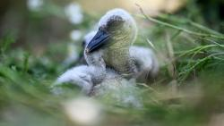What is the possible reason for the storks' relaxed pose?
Refer to the image and provide a detailed answer to the question.

The caption suggests that the storks are in a relaxed pose, possibly because they are under the care of their parent, indicating a close bond between the young storks and their parent.